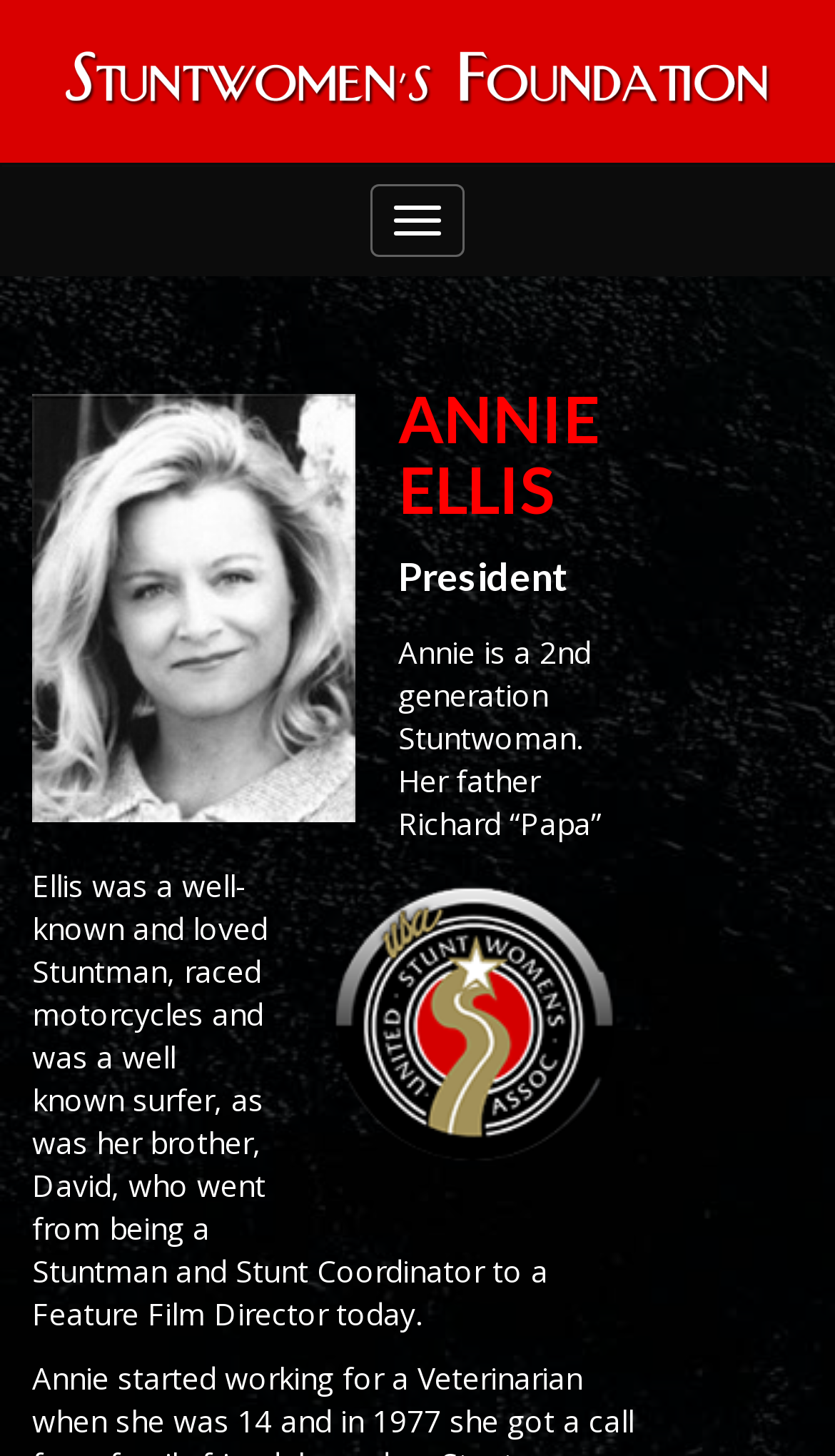What is Annie's relationship with Richard Ellis?
Kindly give a detailed and elaborate answer to the question.

According to the StaticText element, Annie's father is Richard “Papa” Ellis, a well-known and loved Stuntman, which implies that Annie is his daughter.